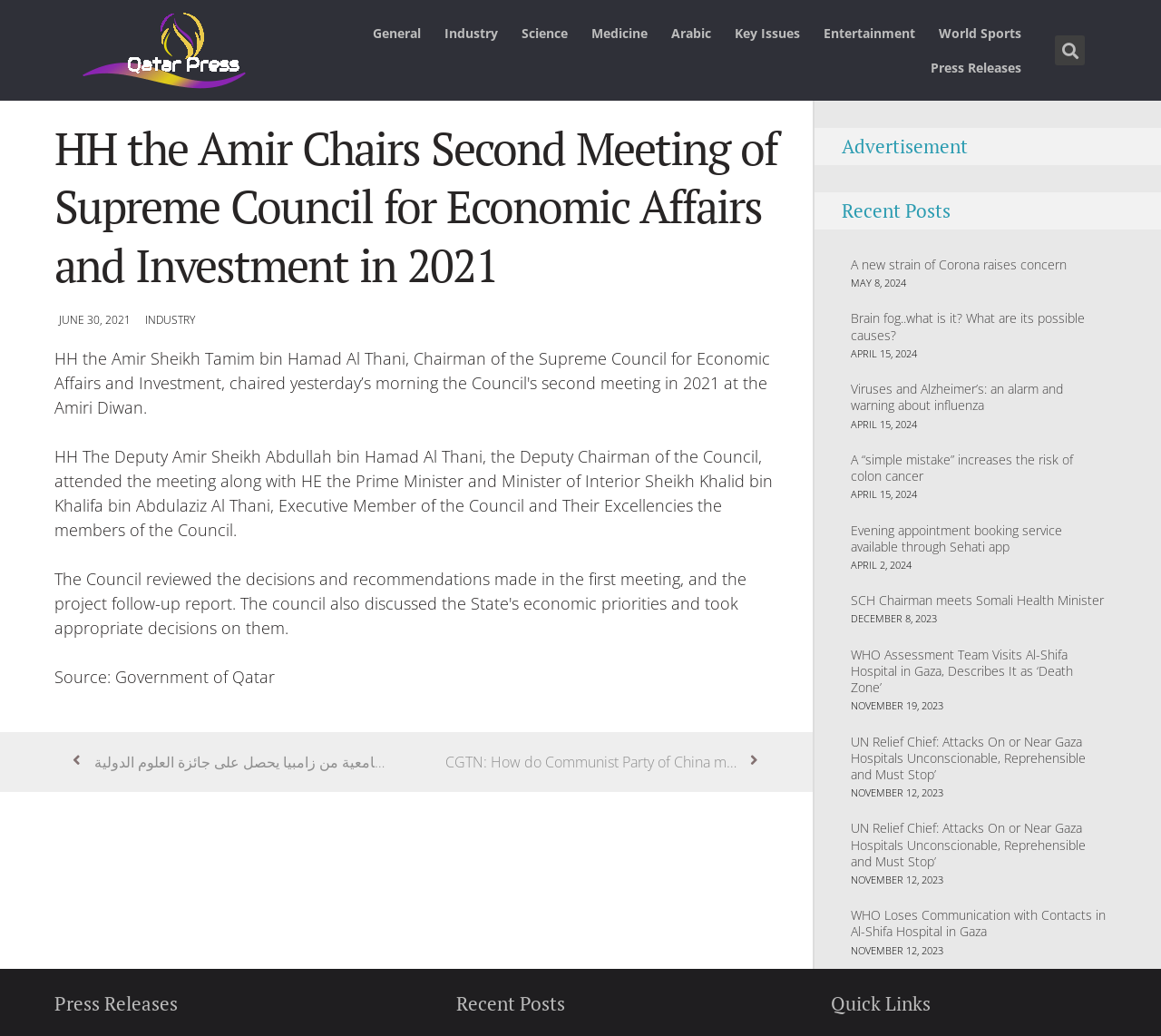What is the date of the latest article?
Provide a well-explained and detailed answer to the question.

I looked for the date mentioned in the article section and found that the latest article is dated JUNE 30, 2021.